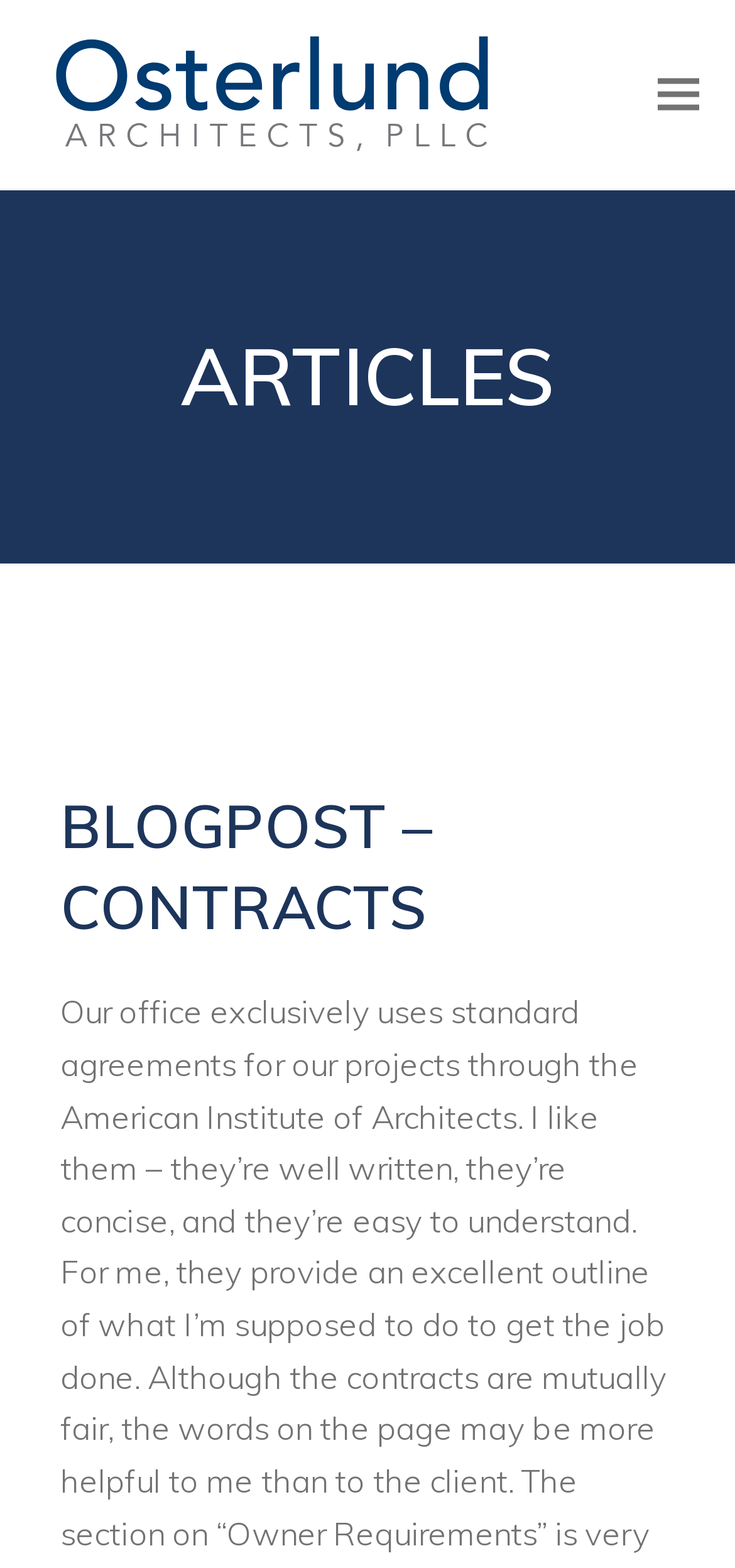Given the content of the image, can you provide a detailed answer to the question?
What is the name of the architect's office?

The name of the architect's office can be found in the top-left corner of the webpage, where the logo and the text 'Osterlund Architects' are located.